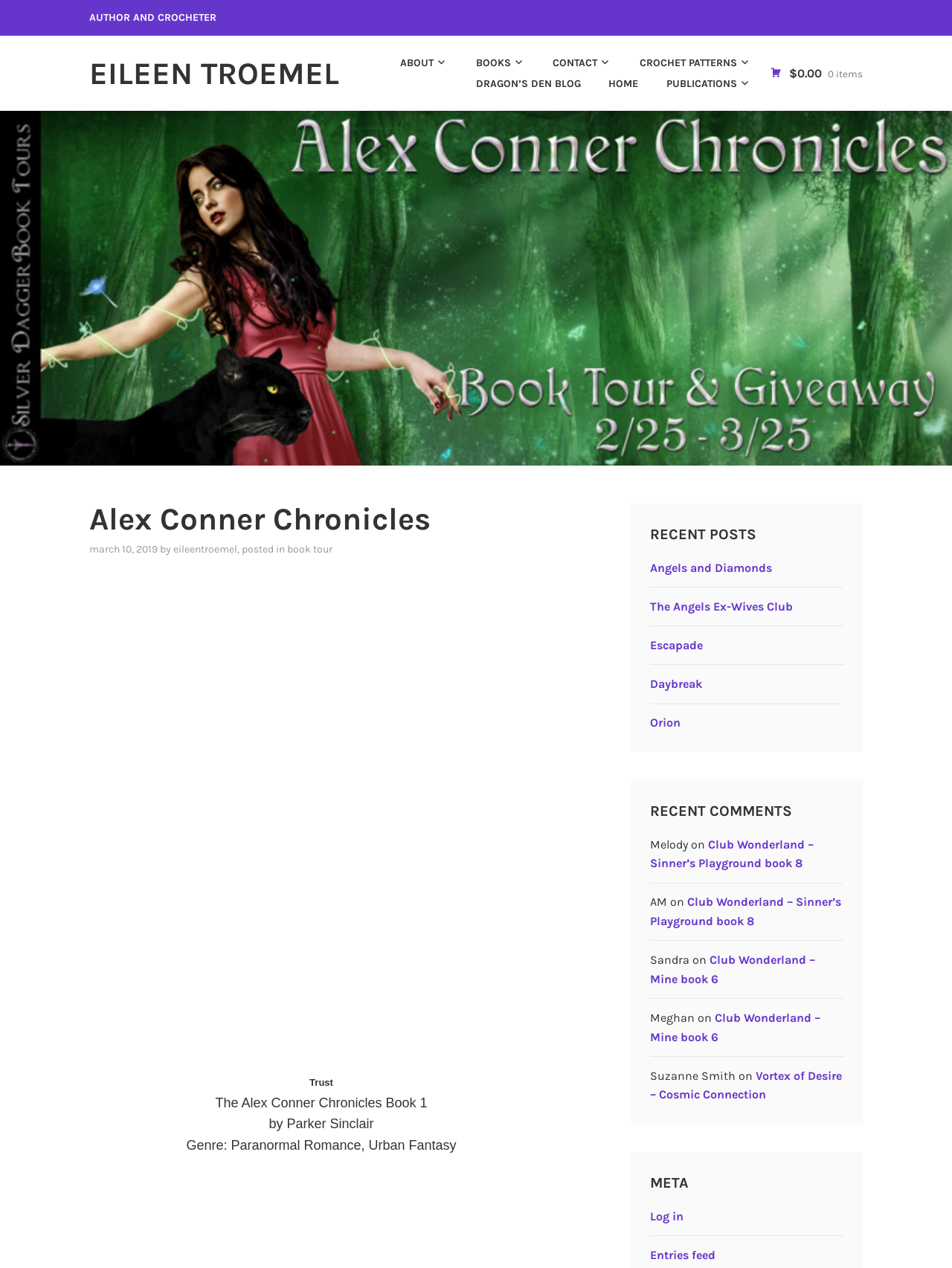Give a succinct answer to this question in a single word or phrase: 
What is the author's name?

Eileen Troemel